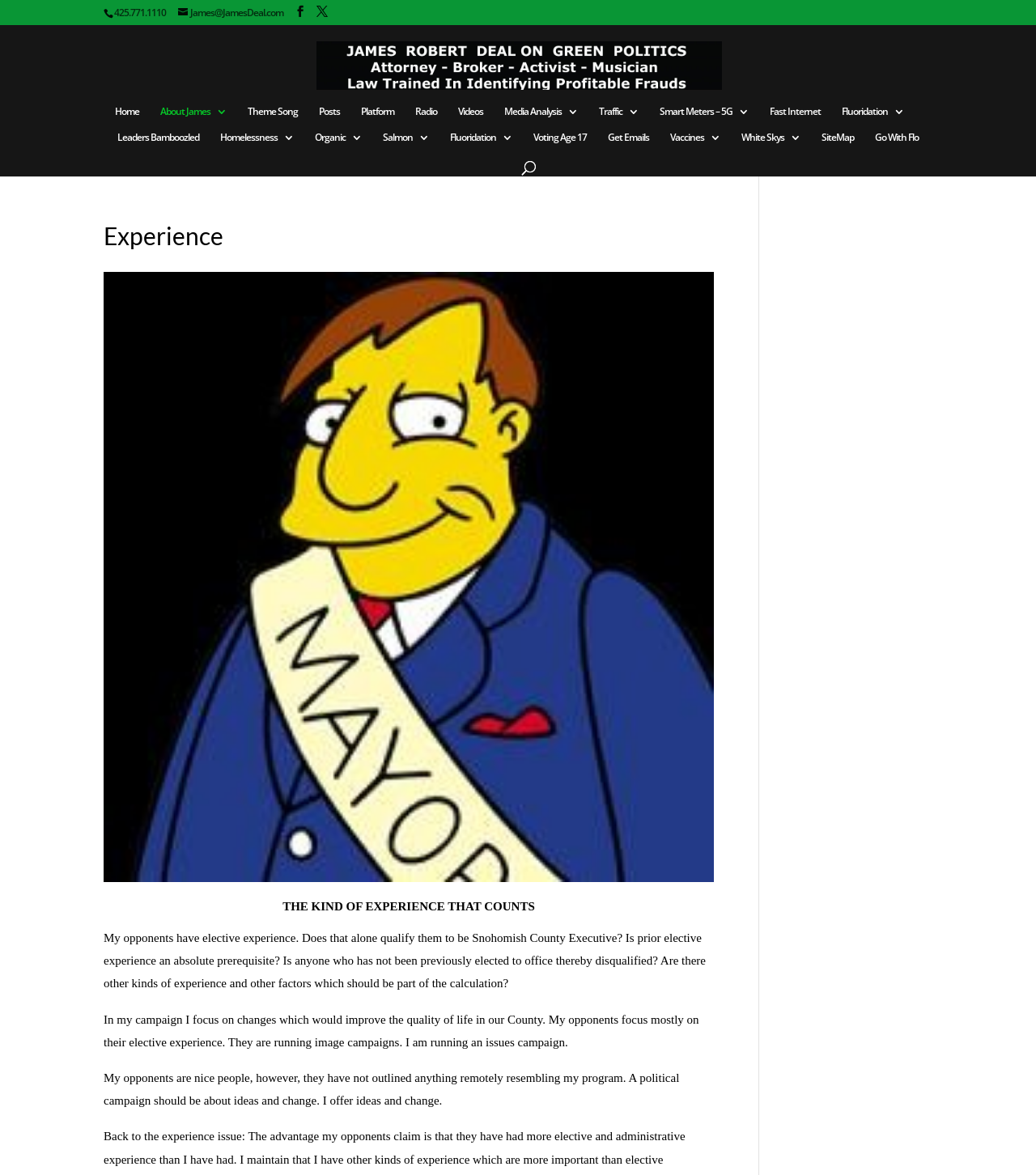Indicate the bounding box coordinates of the clickable region to achieve the following instruction: "Call the phone number."

[0.11, 0.005, 0.16, 0.017]